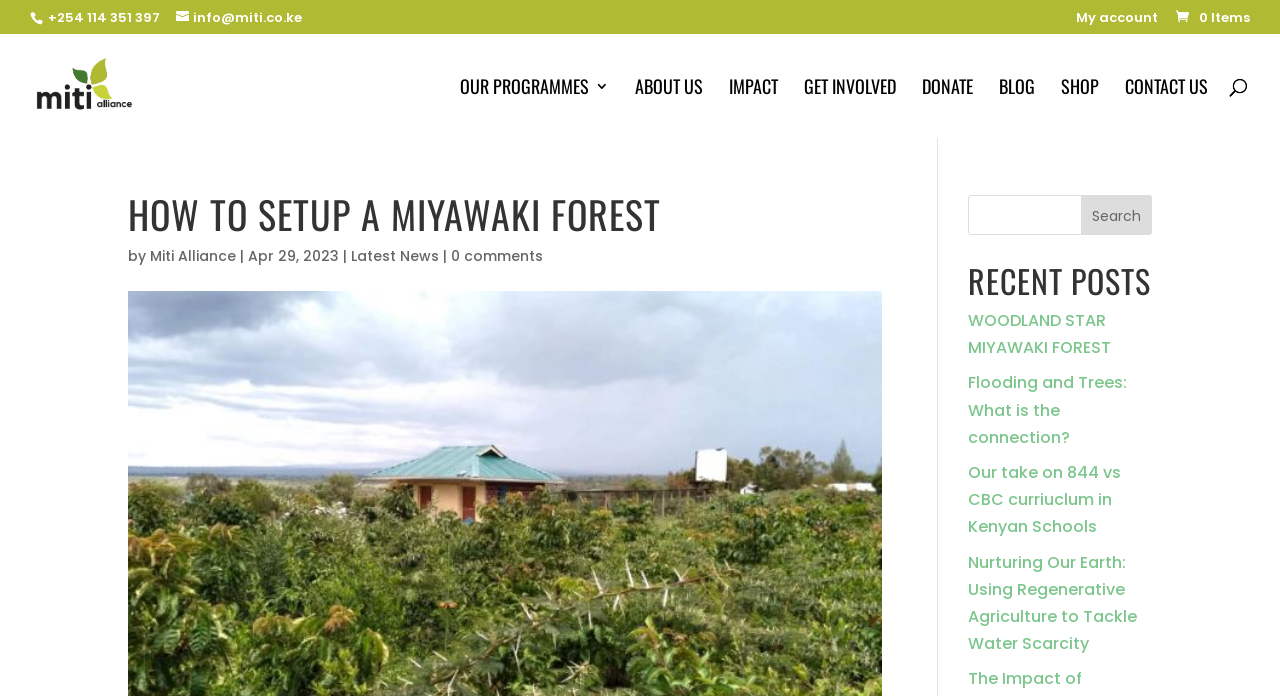Identify and provide the bounding box coordinates of the UI element described: "Get Involved". The coordinates should be formatted as [left, top, right, bottom], with each number being a float between 0 and 1.

[0.628, 0.113, 0.7, 0.198]